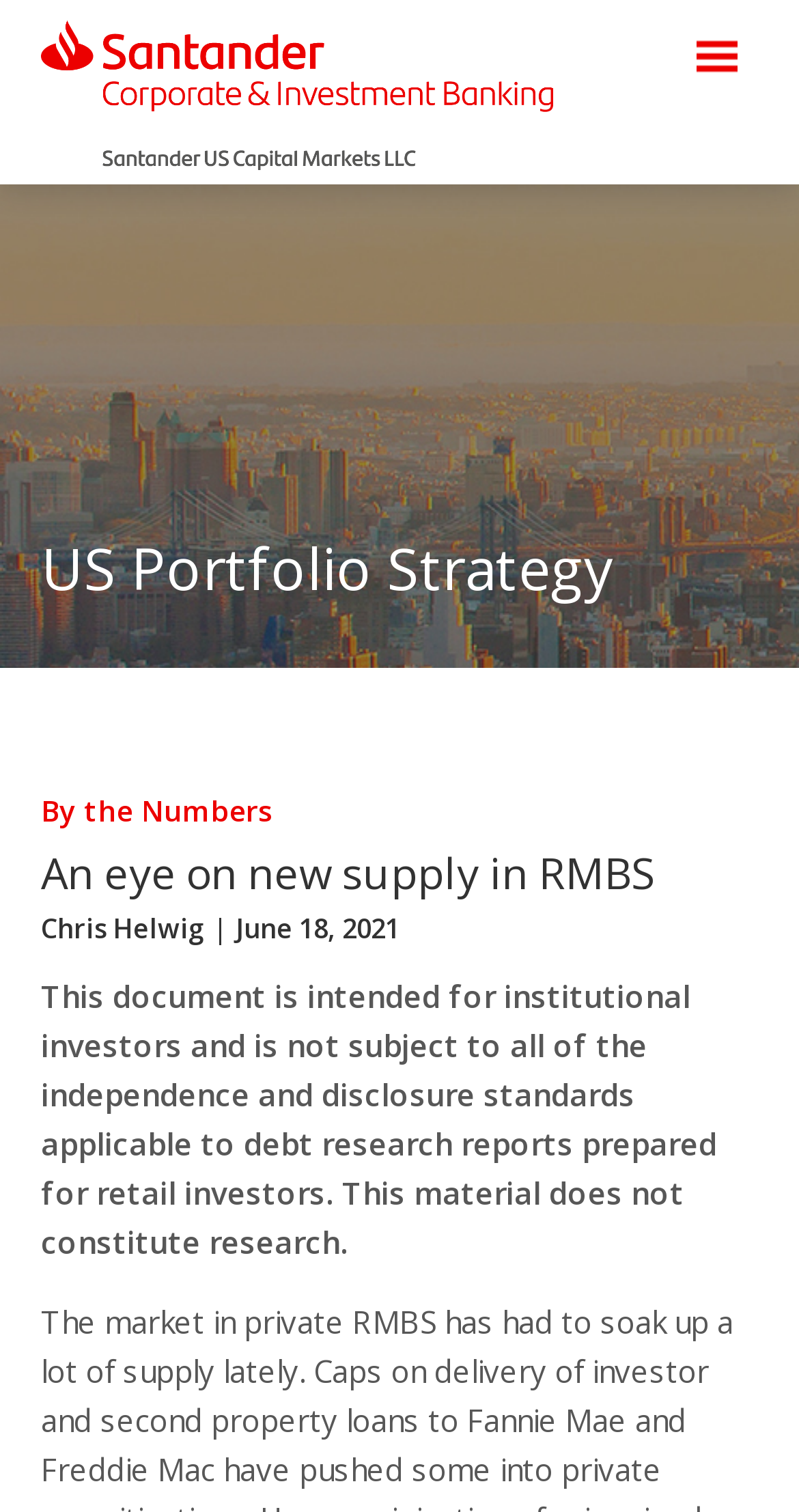Provide a thorough summary of the webpage.

The webpage is titled "SanCap Portfolio Strategy" and features a logo at the top left corner, with an image adjacent to it on the right. Below the logo, there is a prominent heading "US Portfolio Strategy" that spans across the top section of the page. 

Underneath the heading, there are three sections. The first section is a link titled "By the Numbers", which is positioned at the top left of this section. The second section has a heading "An eye on new supply in RMBS", and the third section has a heading "Chris Helwig | June 18, 2021" with a link to "Chris Helwig" embedded within the text. 

At the bottom of the page, there is a paragraph of static text that provides a disclaimer, stating that the document is intended for institutional investors and is not subject to certain independence and disclosure standards. This text is positioned at the bottom left of the page, spanning across most of the width.